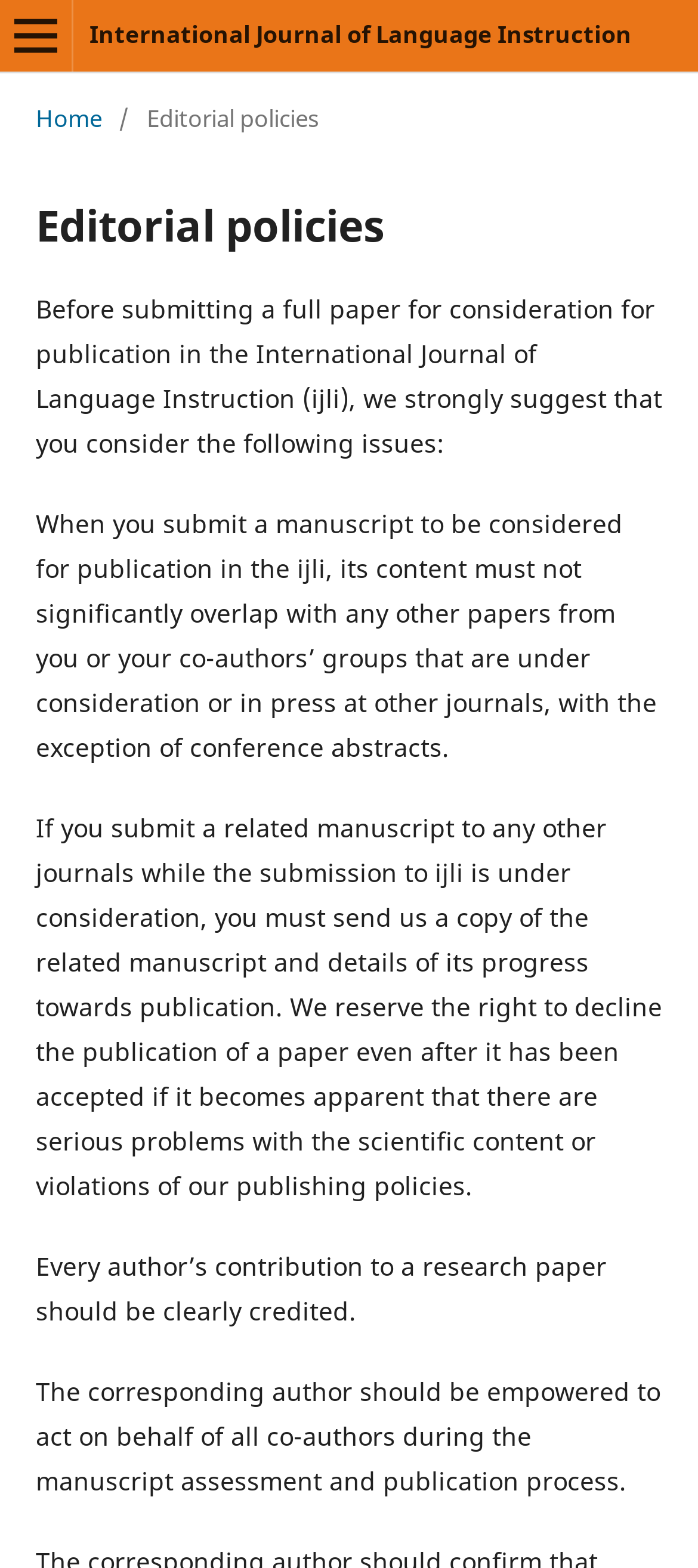What is the name of the journal?
Kindly give a detailed and elaborate answer to the question.

The name of the journal can be found in the link at the top of the page, which says 'International Journal of Language Instruction'.